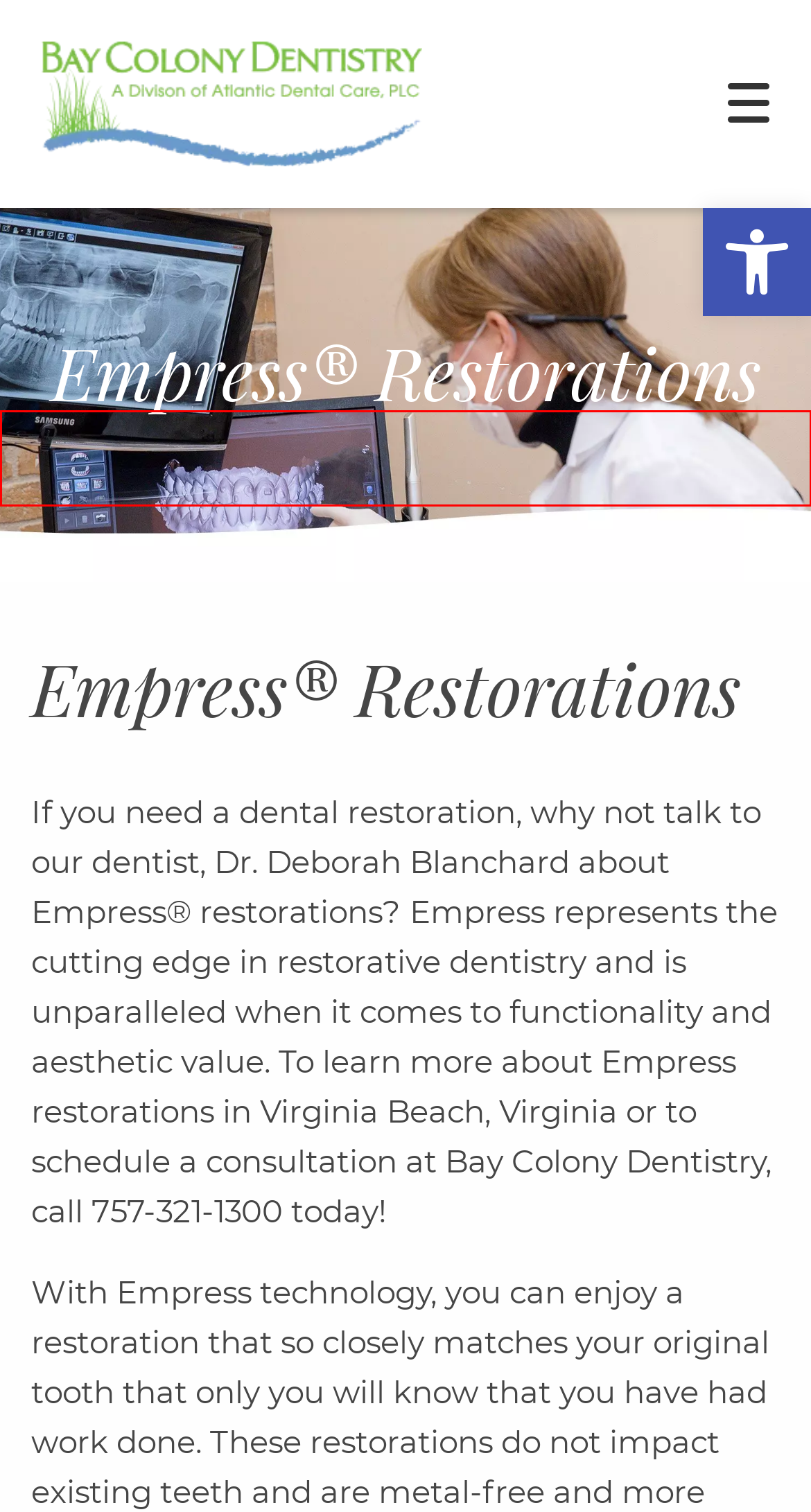You’re provided with a screenshot of a webpage that has a red bounding box around an element. Choose the best matching webpage description for the new page after clicking the element in the red box. The options are:
A. Love | Dentist in Virginia Beach, VA
B. Special Offers | Dentist in Virginia Beach, VA
C. Bay Colony Dentistry | Dentist in Virginia Beach, VA
D. Services | Dentist in Virginia Beach, VA
E. Office Family Gallery | Dentist in Virginia Beach, VA
F. Virginia Beach Dental Office | Dentist in Virginia Beach, VA
G. For Patients | Dentist in Virginia Beach, VA
H. Quality Dental Care Serving Hampton Roads | Atlantic Dental Care

F